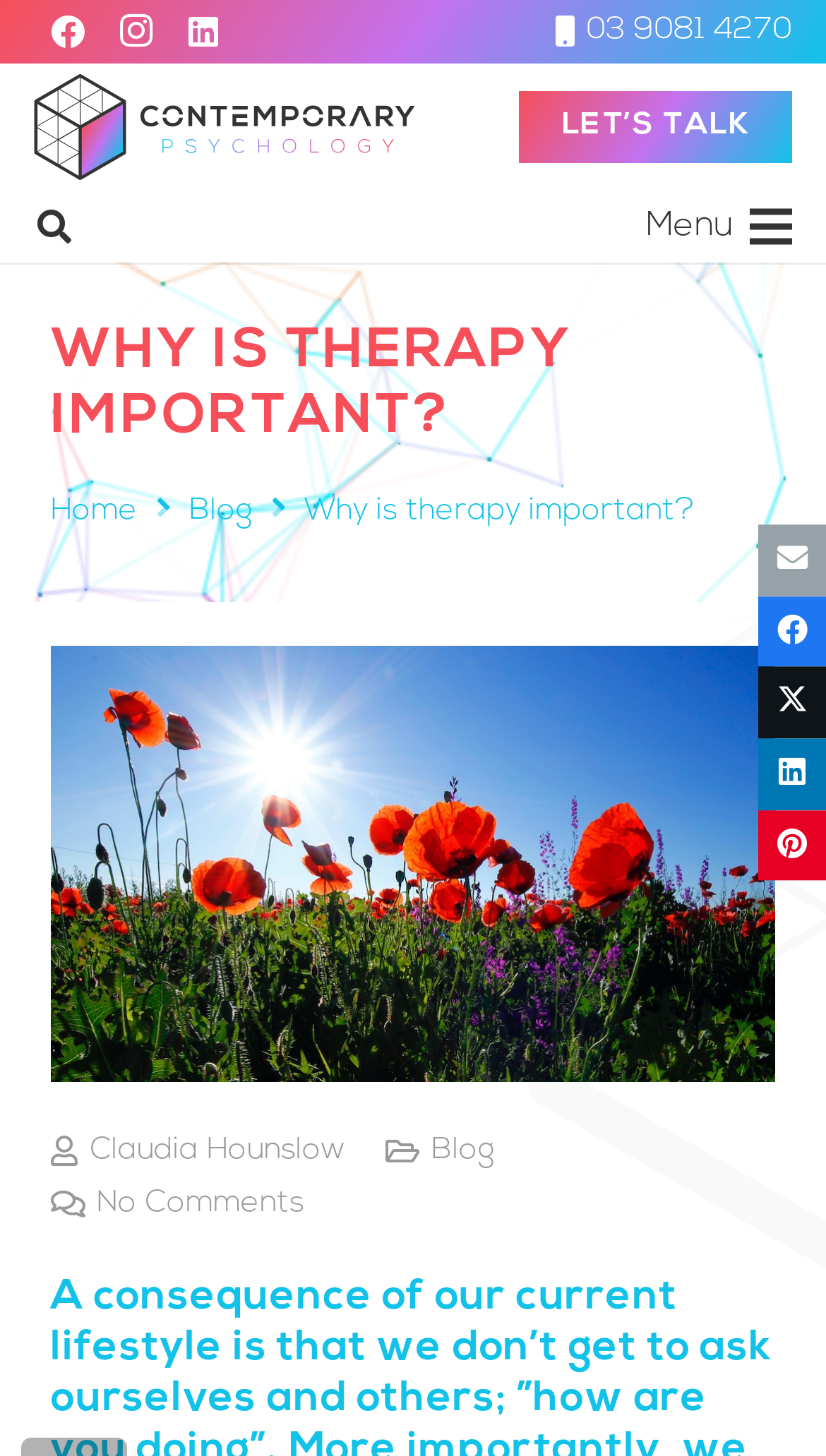Can you provide the bounding box coordinates for the element that should be clicked to implement the instruction: "Visit the 'Psychology services in St Kilda Melbourne' page"?

[0.041, 0.051, 0.504, 0.124]